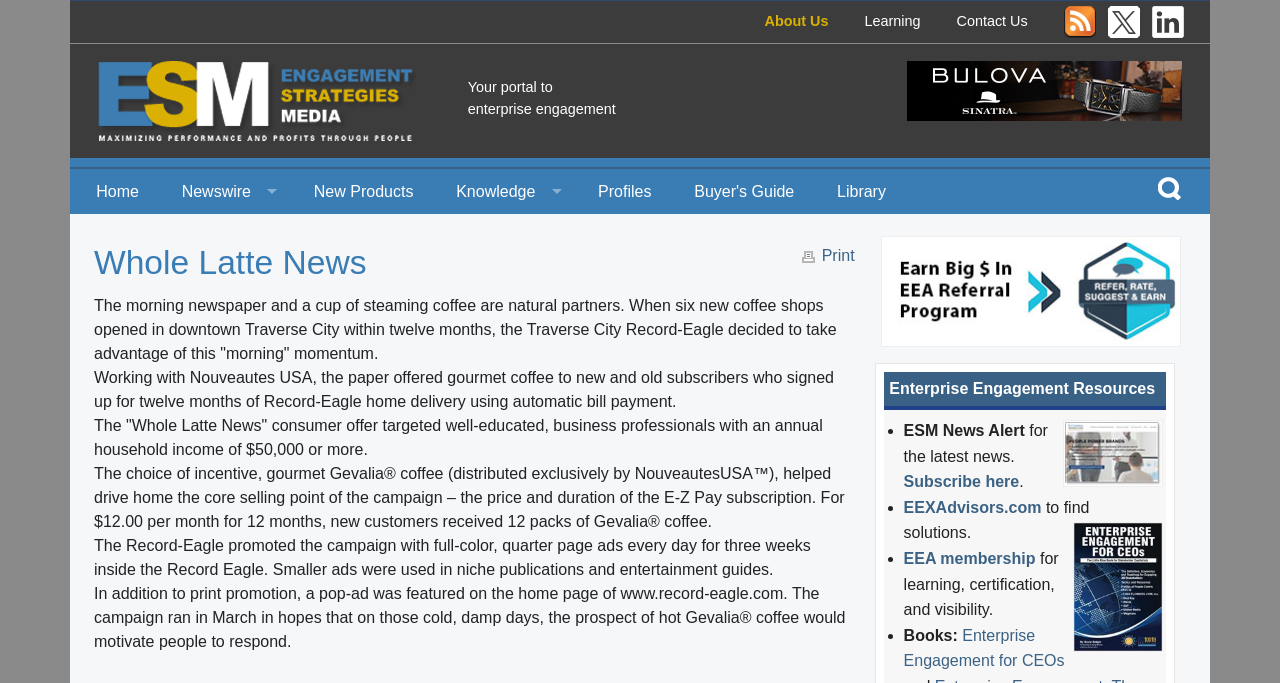Locate the bounding box of the UI element based on this description: "EEXAdvisors.com". Provide four float numbers between 0 and 1 as [left, top, right, bottom].

[0.706, 0.73, 0.814, 0.755]